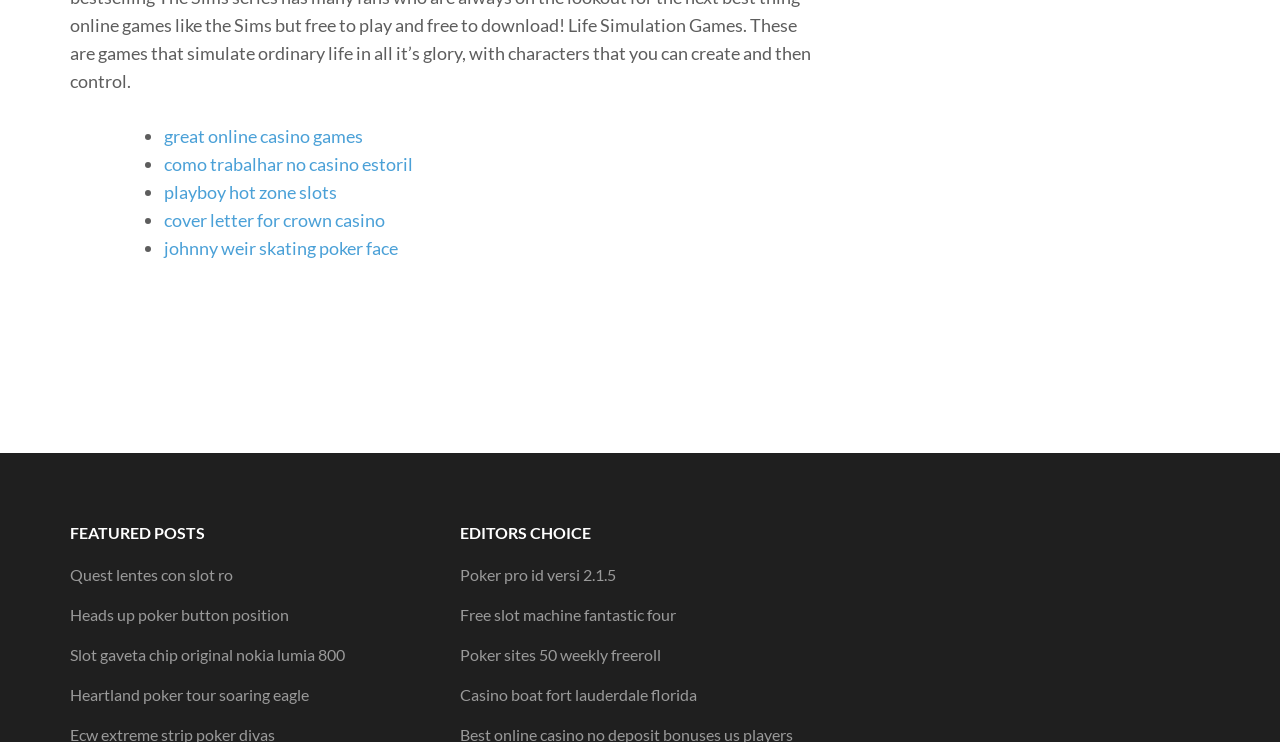Locate the bounding box of the user interface element based on this description: "playboy hot zone slots".

[0.128, 0.244, 0.263, 0.273]